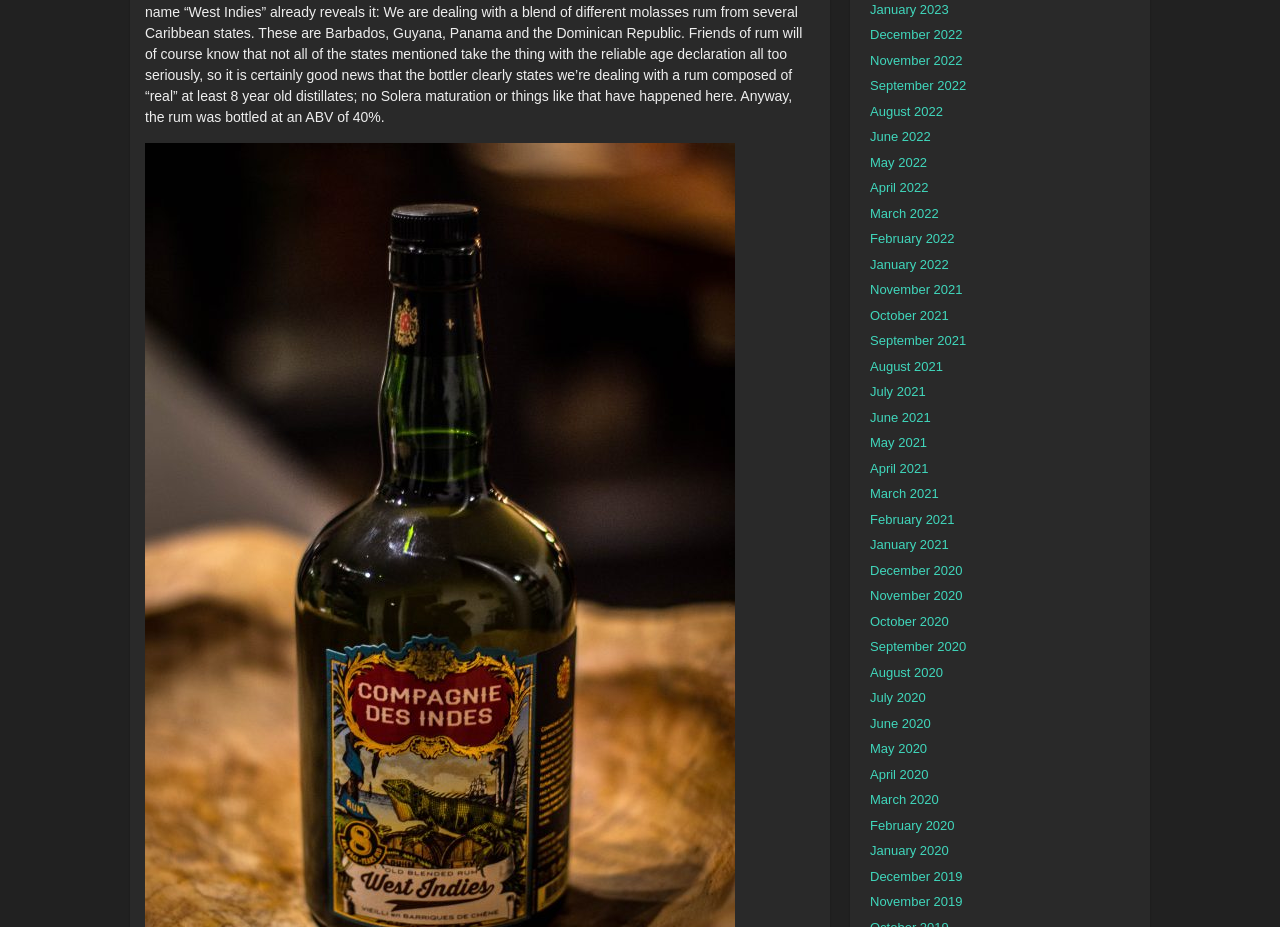Specify the bounding box coordinates of the area to click in order to execute this command: 'View December 2022'. The coordinates should consist of four float numbers ranging from 0 to 1, and should be formatted as [left, top, right, bottom].

[0.68, 0.029, 0.752, 0.045]